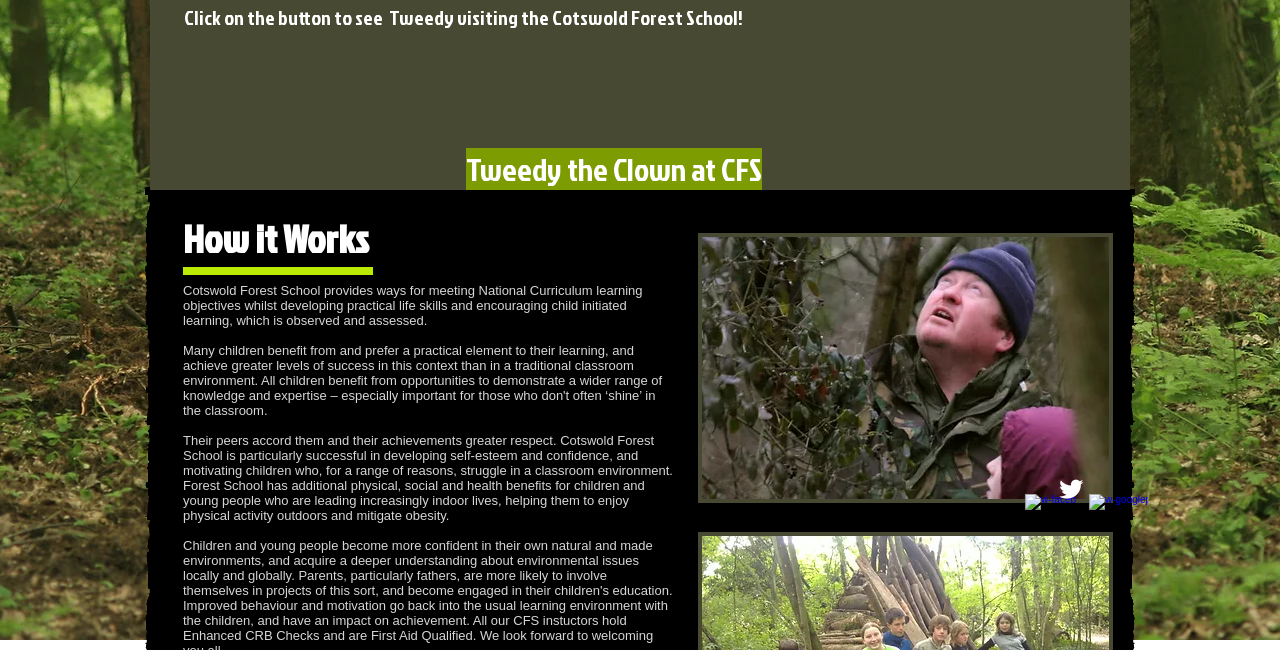Extract the bounding box of the UI element described as: "aria-label="LinkedIn"".

None